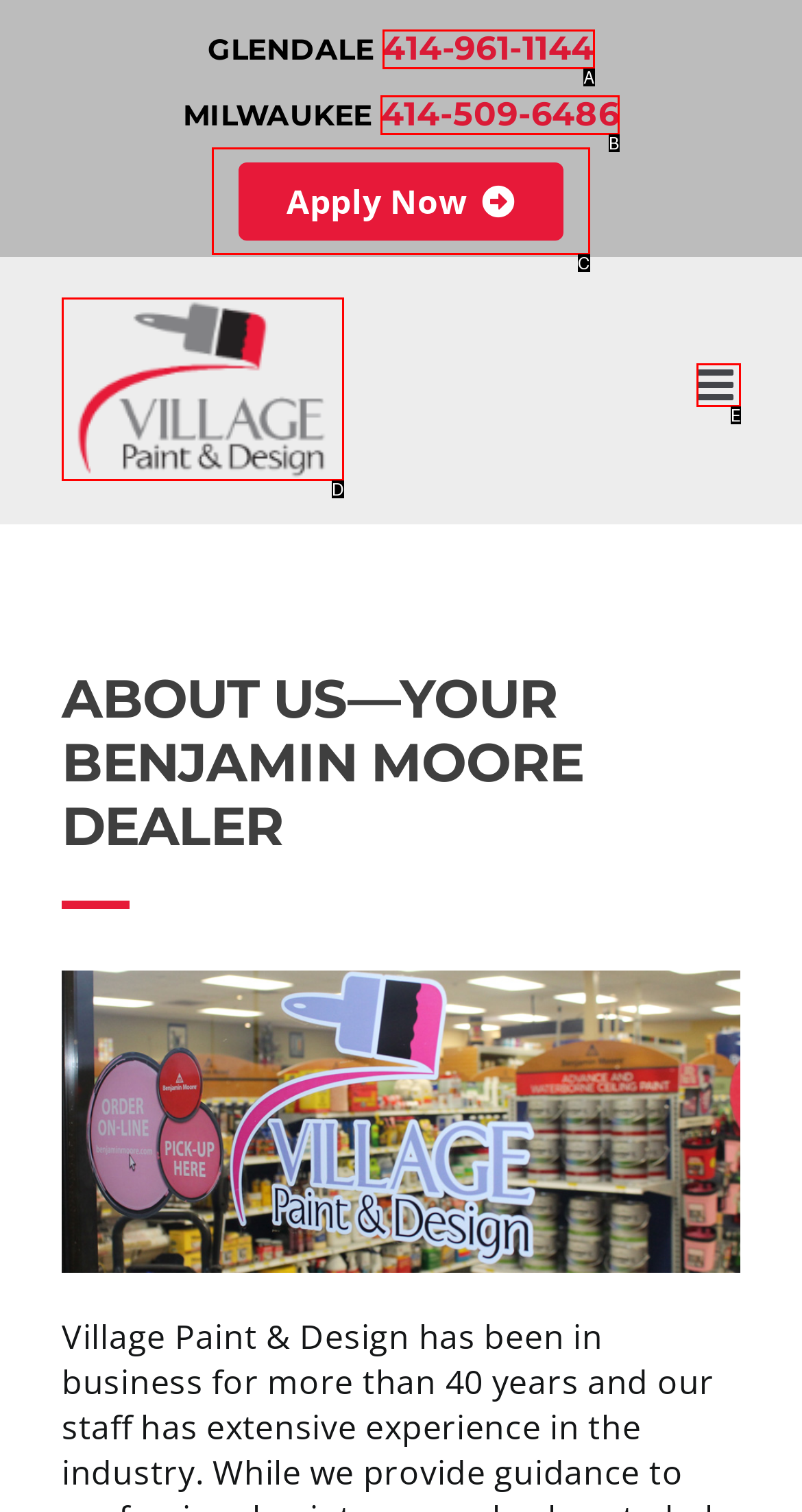Match the HTML element to the description: Apply Now. Answer with the letter of the correct option from the provided choices.

C